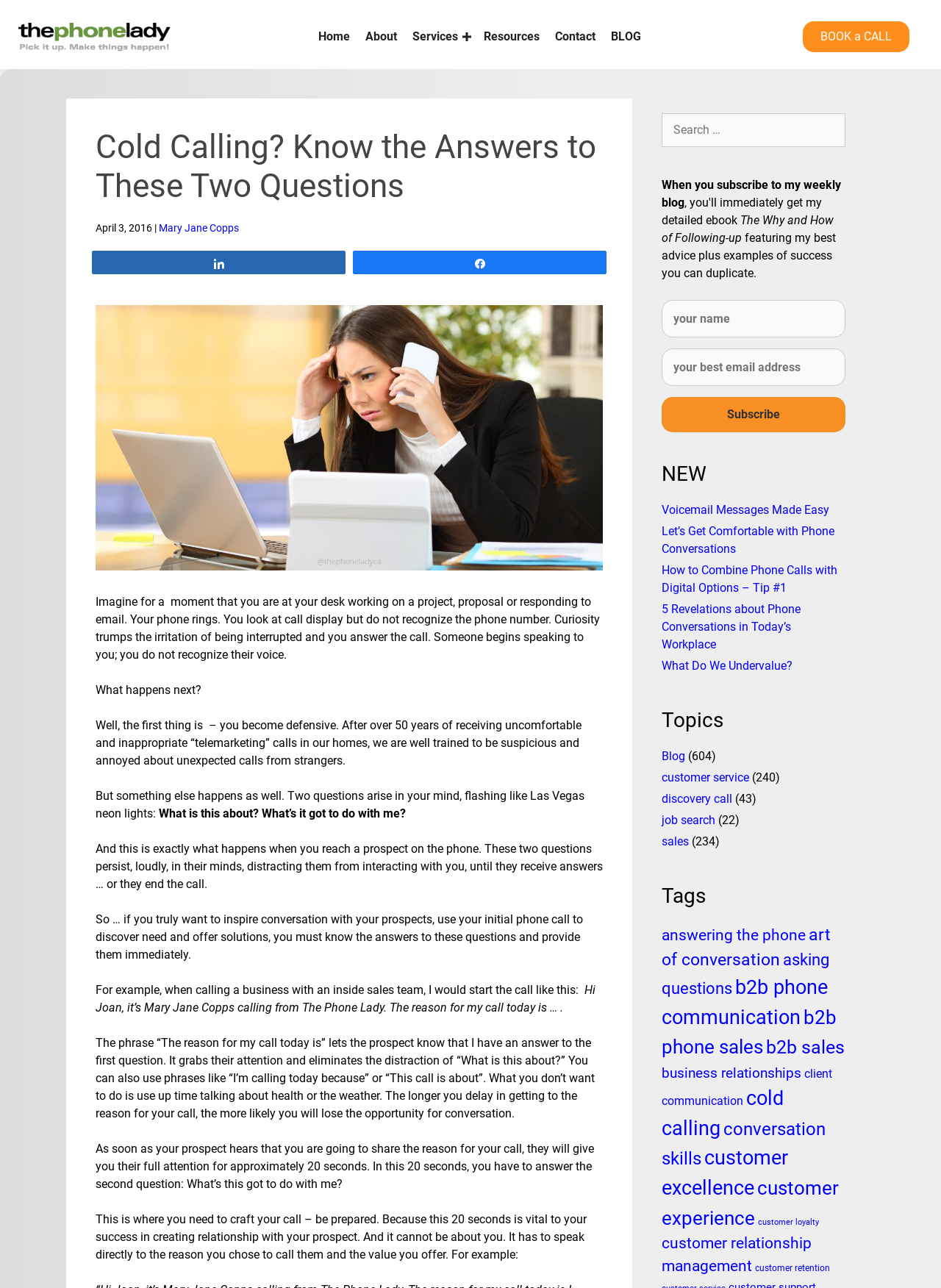Indicate the bounding box coordinates of the element that needs to be clicked to satisfy the following instruction: "Click on the link to visit item owner's website". The coordinates should be four float numbers between 0 and 1, i.e., [left, top, right, bottom].

None